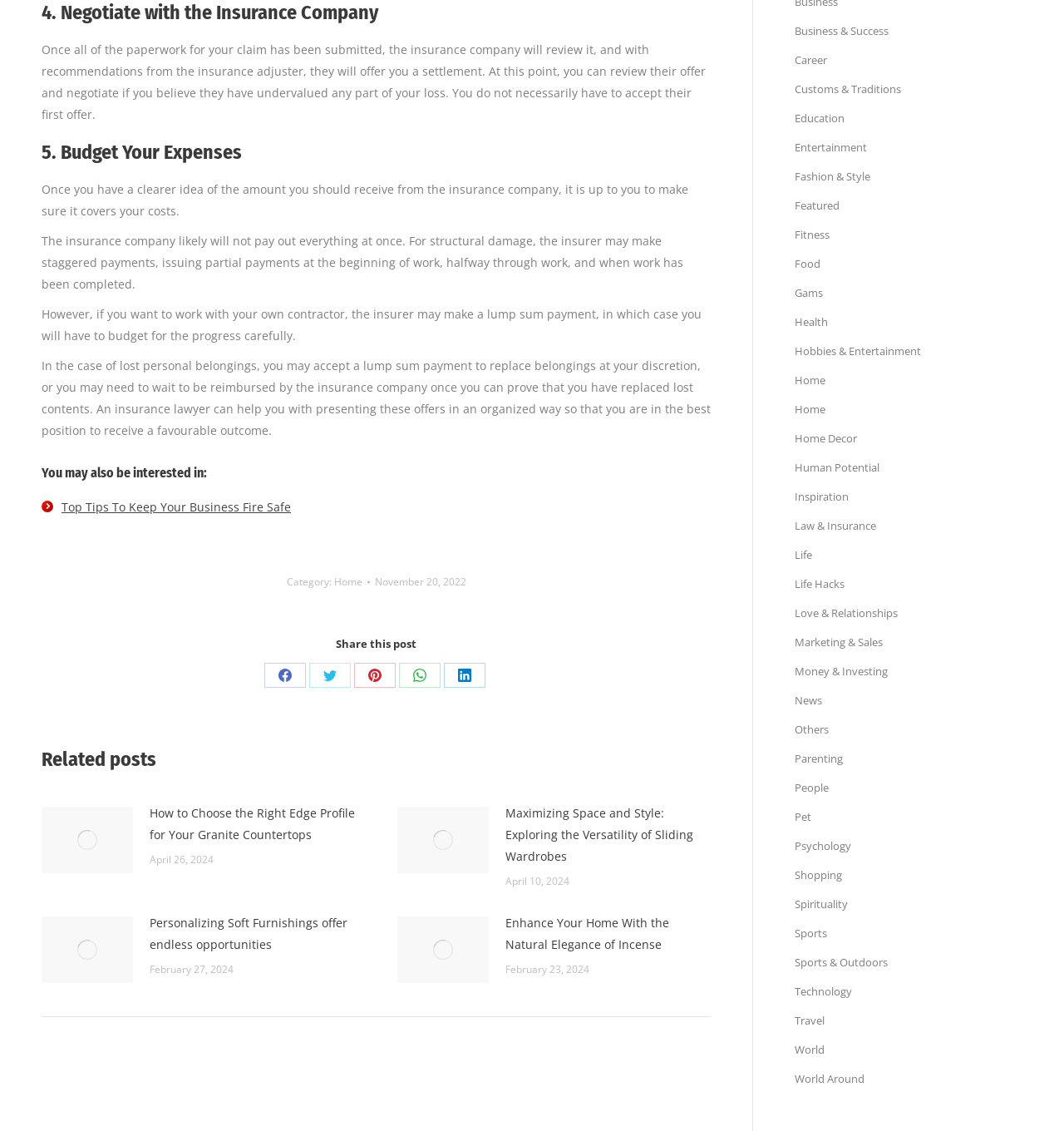Determine the bounding box coordinates of the region I should click to achieve the following instruction: "Click on 'Top Tips To Keep Your Business Fire Safe'". Ensure the bounding box coordinates are four float numbers between 0 and 1, i.e., [left, top, right, bottom].

[0.058, 0.435, 0.273, 0.449]